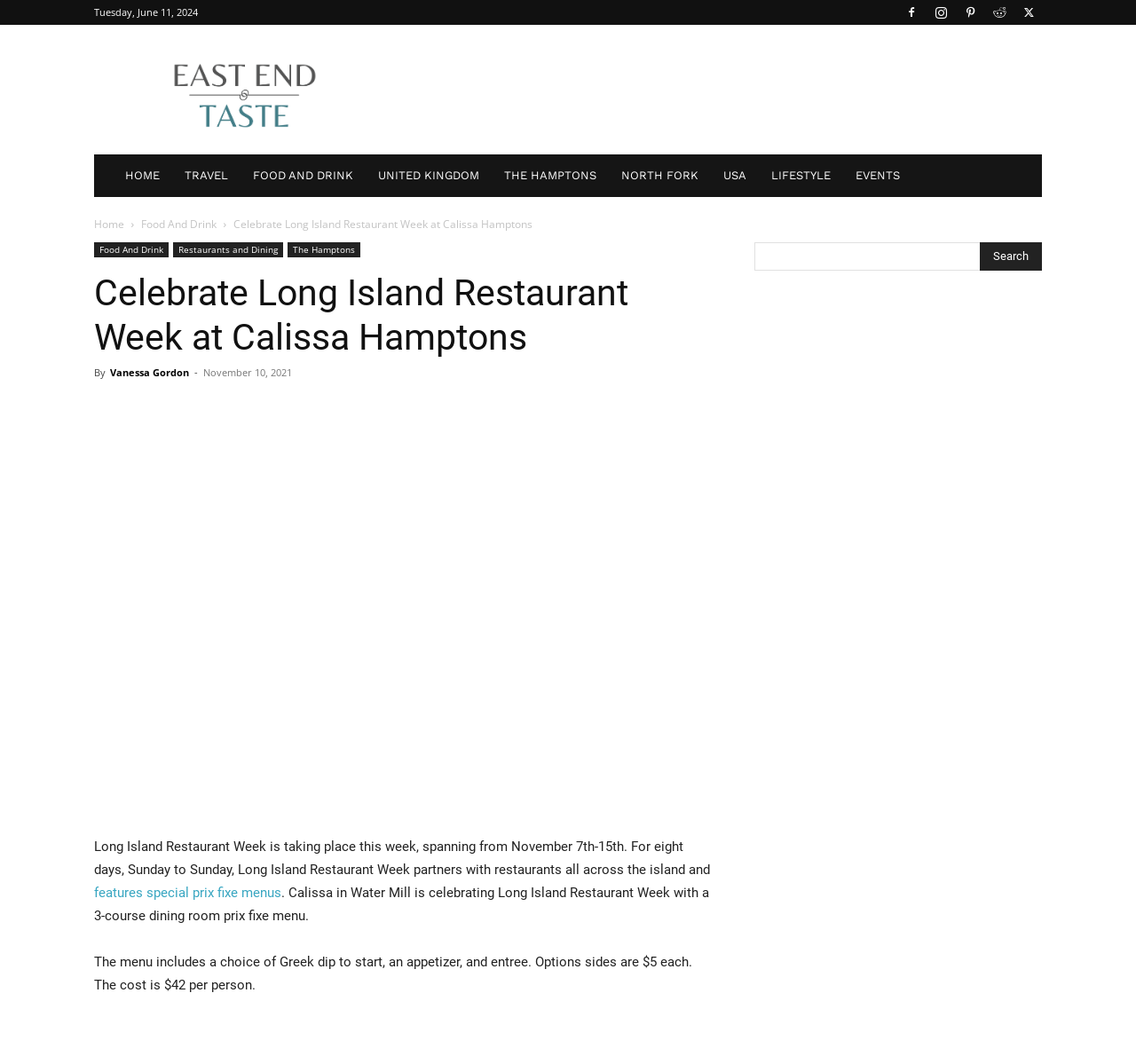Provide your answer to the question using just one word or phrase: What is the cost of the prix fixe menu?

$42 per person